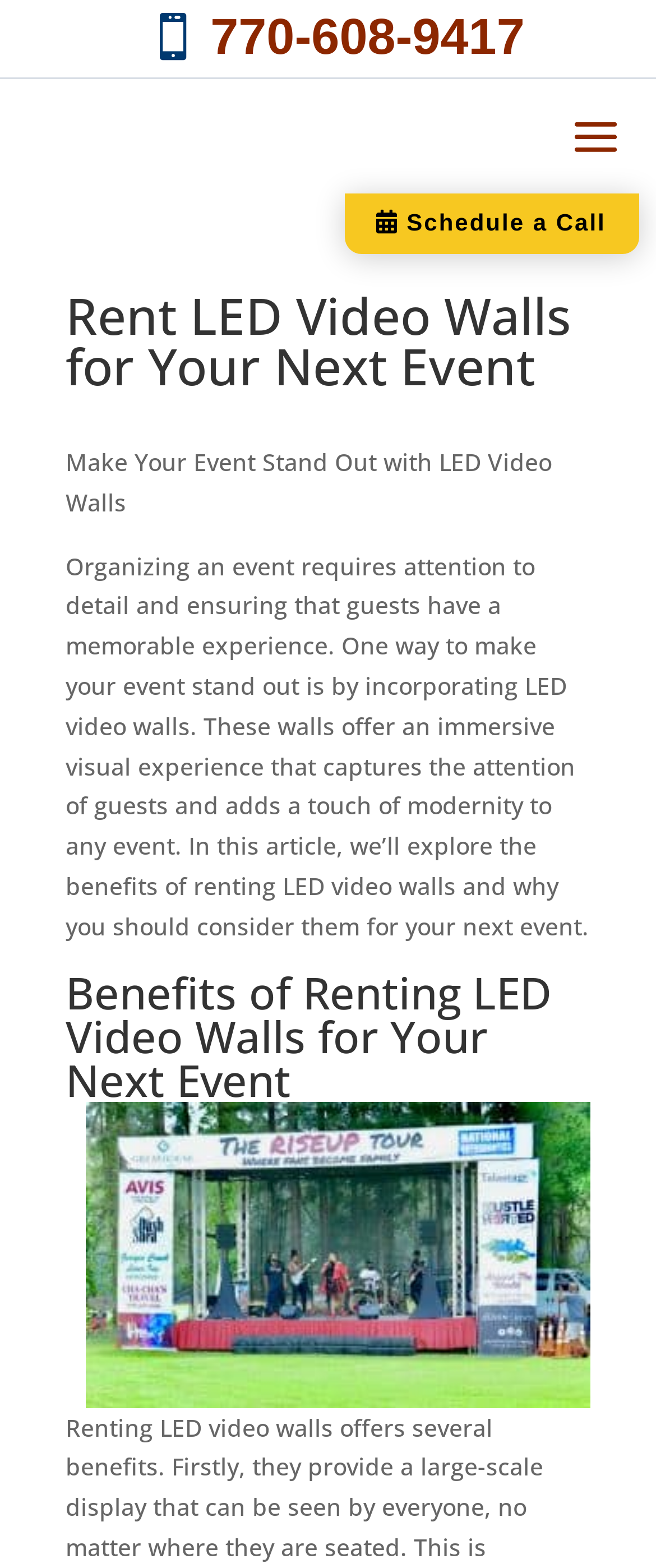What is the purpose of LED video walls in events?
From the image, respond using a single word or phrase.

To make the event stand out